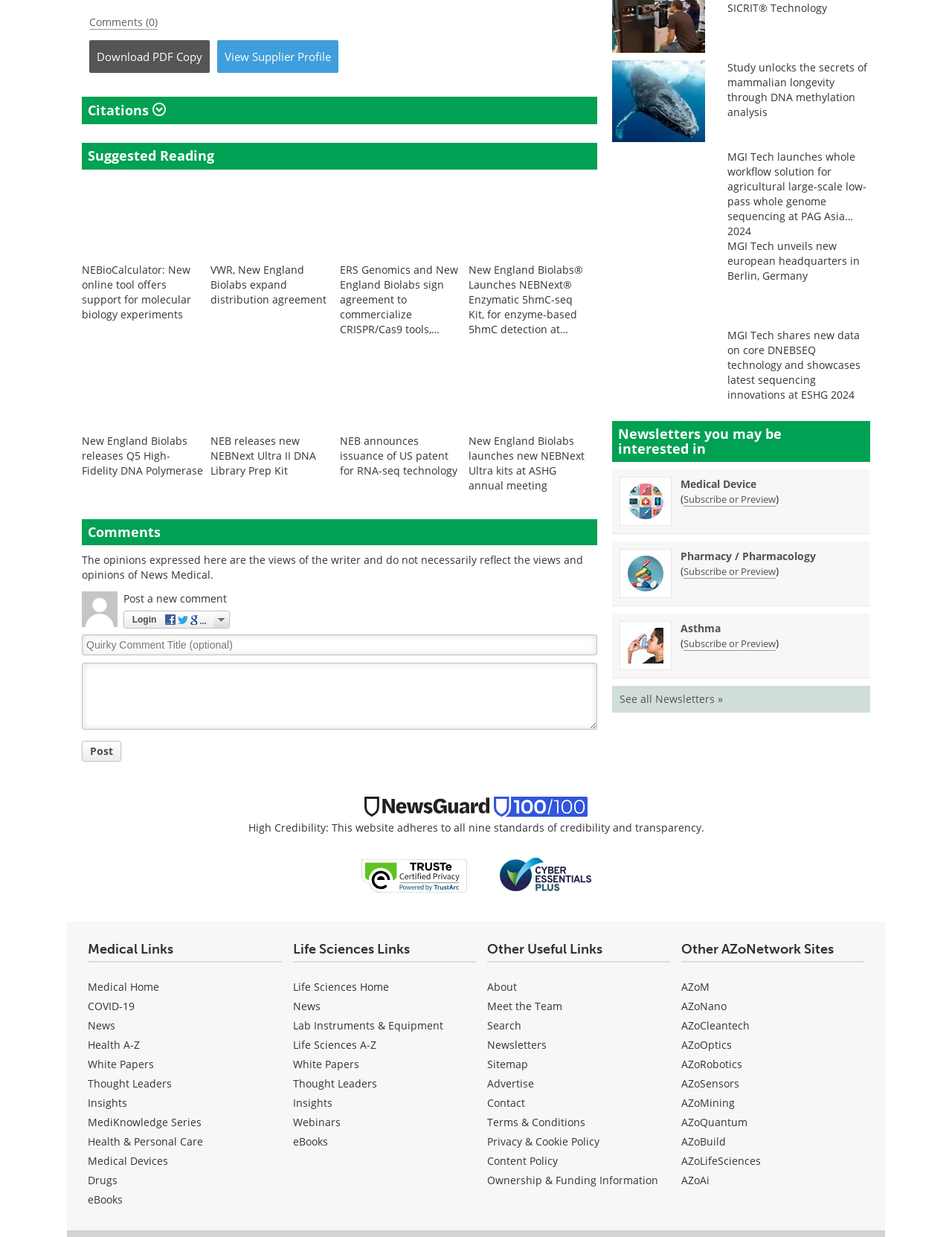Please mark the bounding box coordinates of the area that should be clicked to carry out the instruction: "View Supplier Profile".

[0.228, 0.032, 0.355, 0.059]